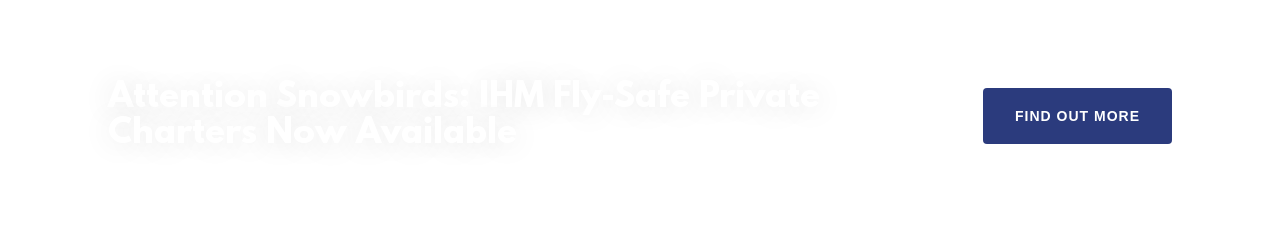What is the purpose of the 'FIND OUT MORE' button?
Based on the image content, provide your answer in one word or a short phrase.

To seek further information